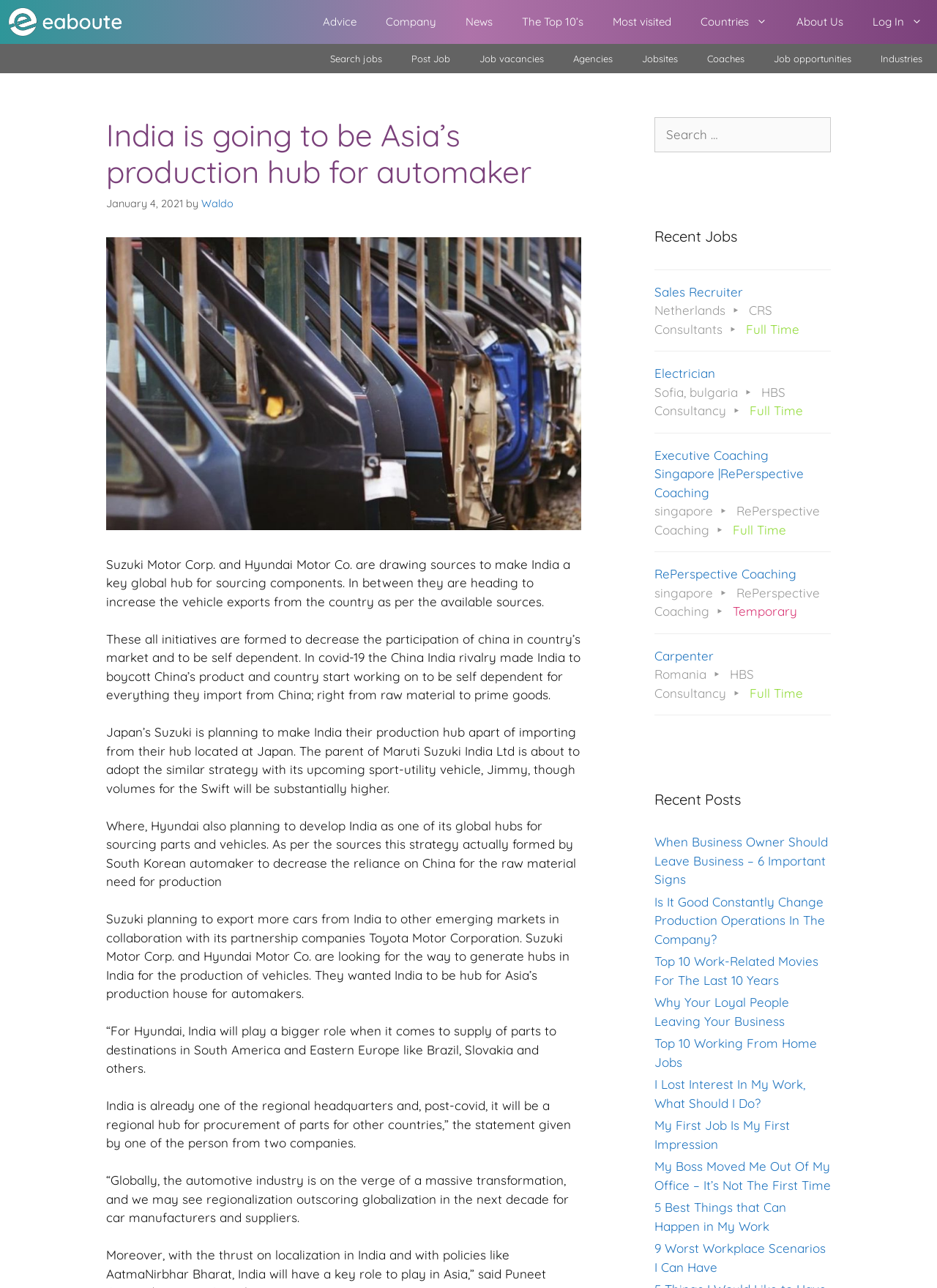Determine the bounding box coordinates of the clickable region to execute the instruction: "Search for jobs". The coordinates should be four float numbers between 0 and 1, denoted as [left, top, right, bottom].

[0.698, 0.091, 0.887, 0.118]